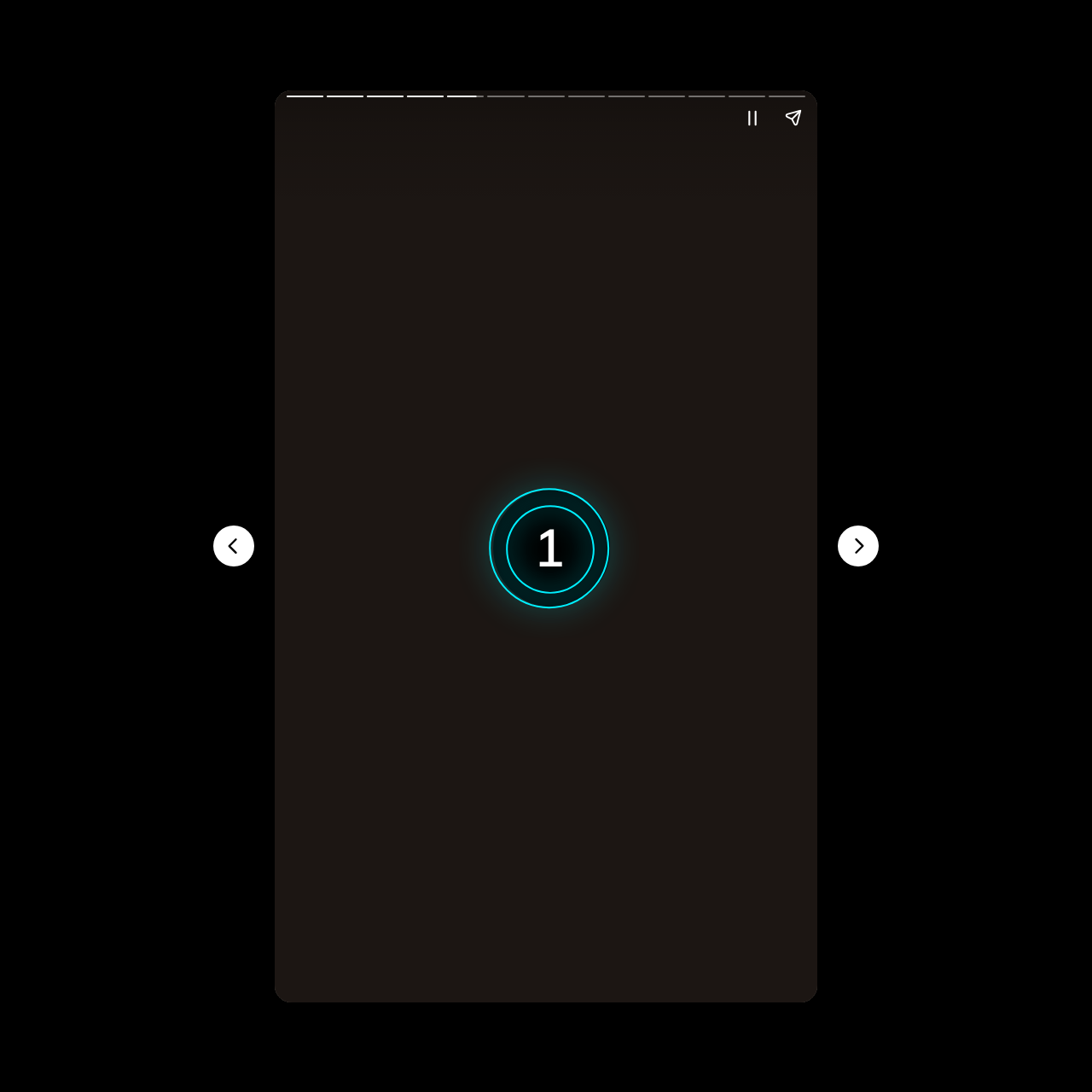Explain the contents of the webpage comprehensively.

The webpage is about a delicious focaccia bread recipe. At the top, there is a prominent image with blue rings, taking up about a quarter of the screen. Below the image, there is a canvas that spans the entire width of the page. 

On the left side of the page, there are two buttons, "Previous page" and "Next page", which are positioned vertically, with the "Previous page" button above the "Next page" button. 

On the right side of the page, there are two buttons, "Pause story" and "Share story", which are also positioned vertically, with the "Pause story" button above the "Share story" button. These buttons are located near the top of the page, above the canvas. 

In the middle of the page, there is a section that takes up about half of the screen's width, which appears to be a complementary section, possibly containing the recipe's details or instructions.